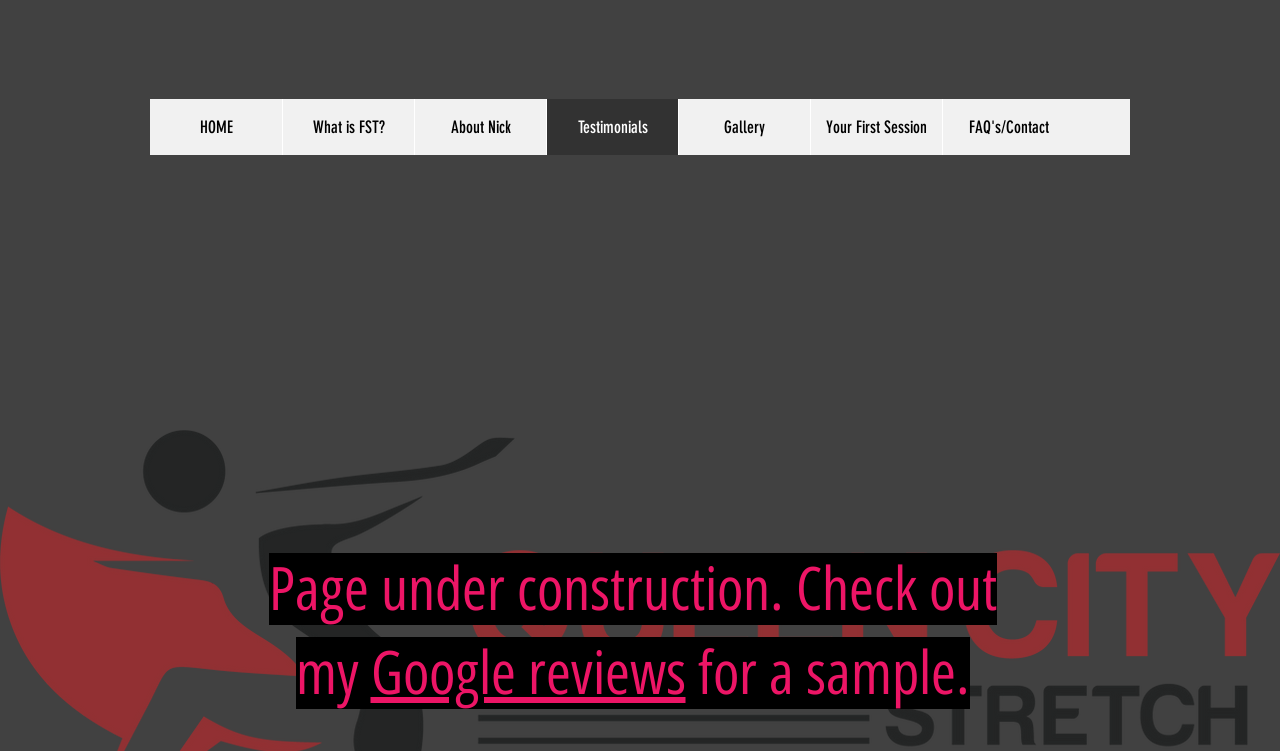Provide a brief response using a word or short phrase to this question:
What is the name of the person mentioned on the webpage?

Nick